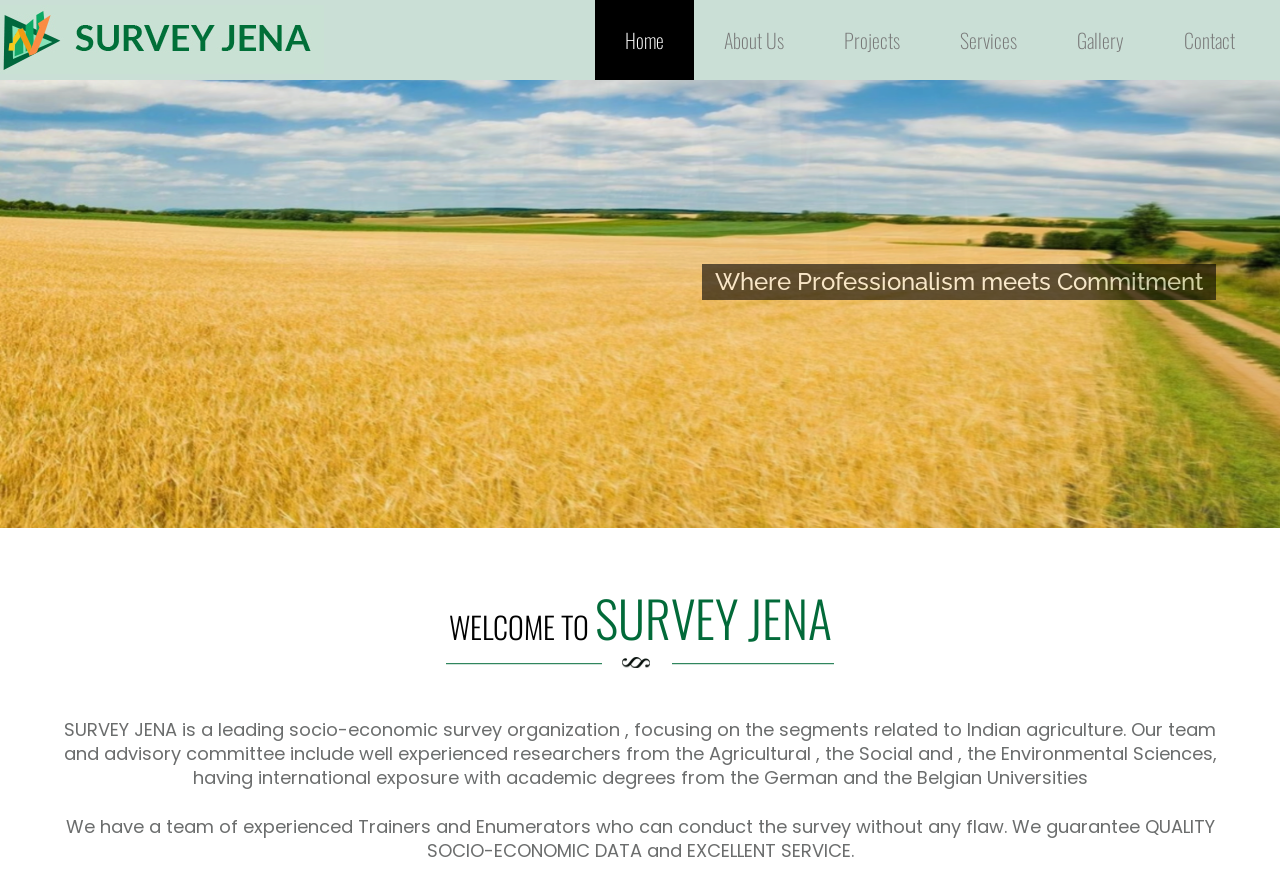Find and extract the text of the primary heading on the webpage.

Where Professionalism meets Commitment